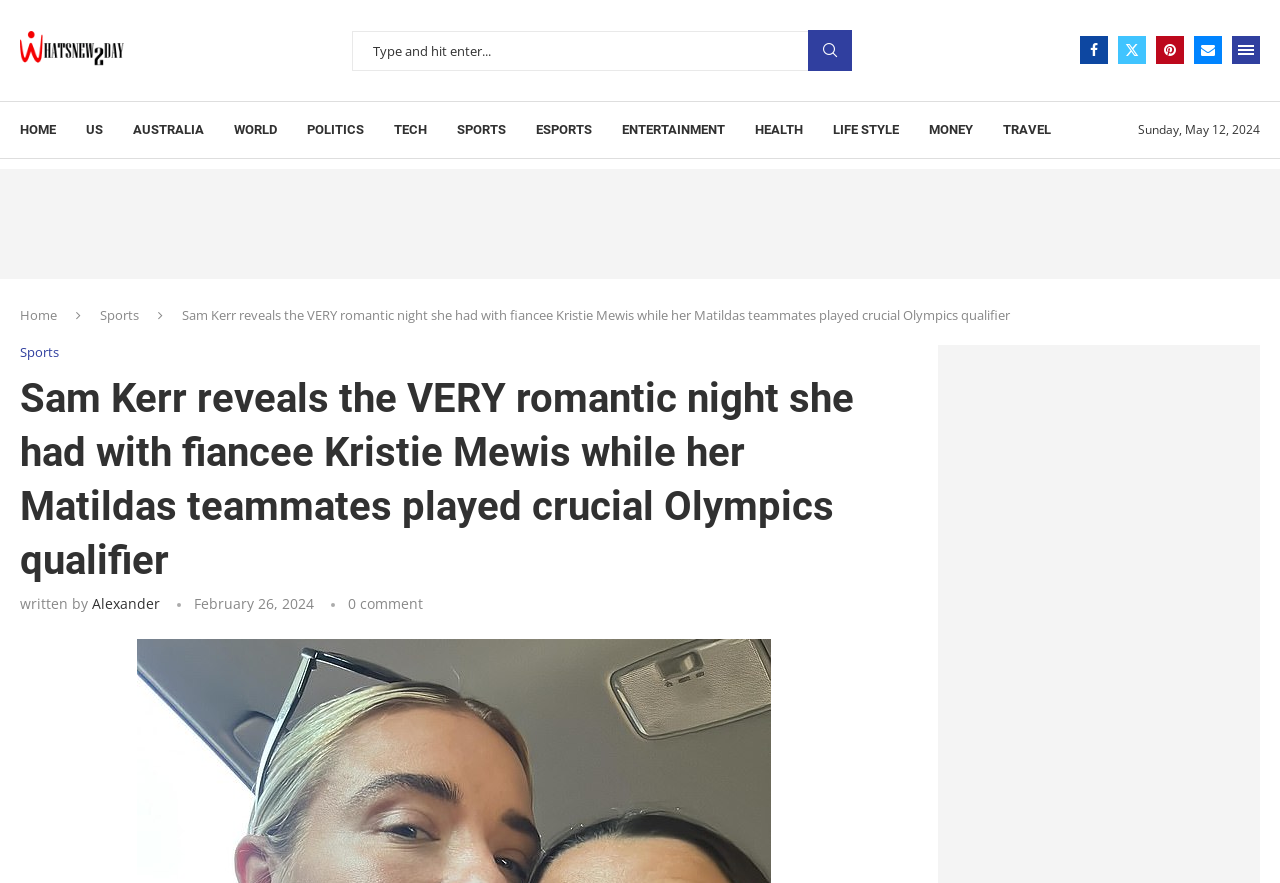Please determine the bounding box coordinates of the element's region to click in order to carry out the following instruction: "Search for something". The coordinates should be four float numbers between 0 and 1, i.e., [left, top, right, bottom].

[0.275, 0.034, 0.666, 0.08]